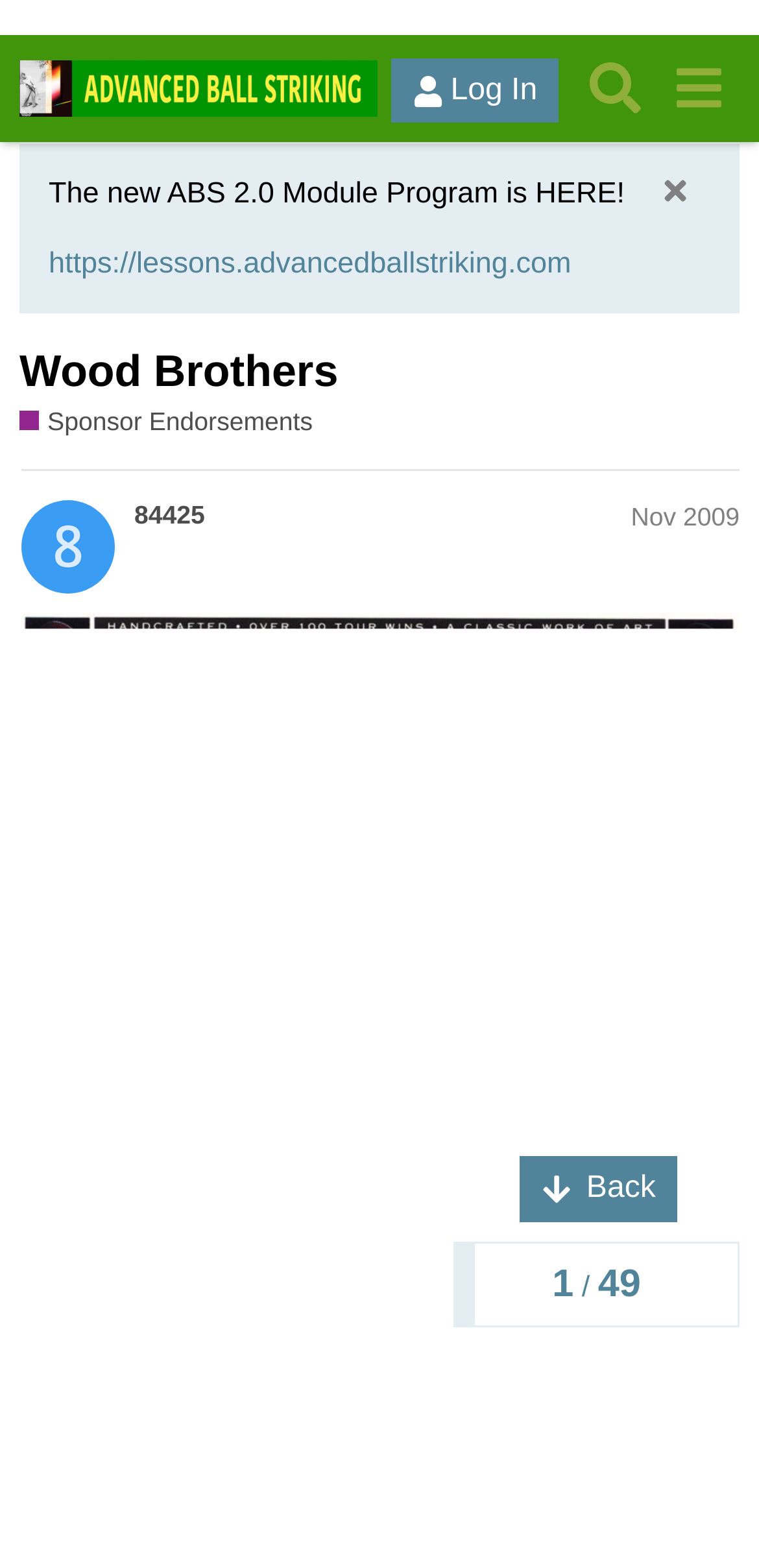What is the name of the forum?
Refer to the image and give a detailed response to the question.

I found the answer by looking at the link element with the text 'Advanced Ball Striking Forum' which is a child of the header element.